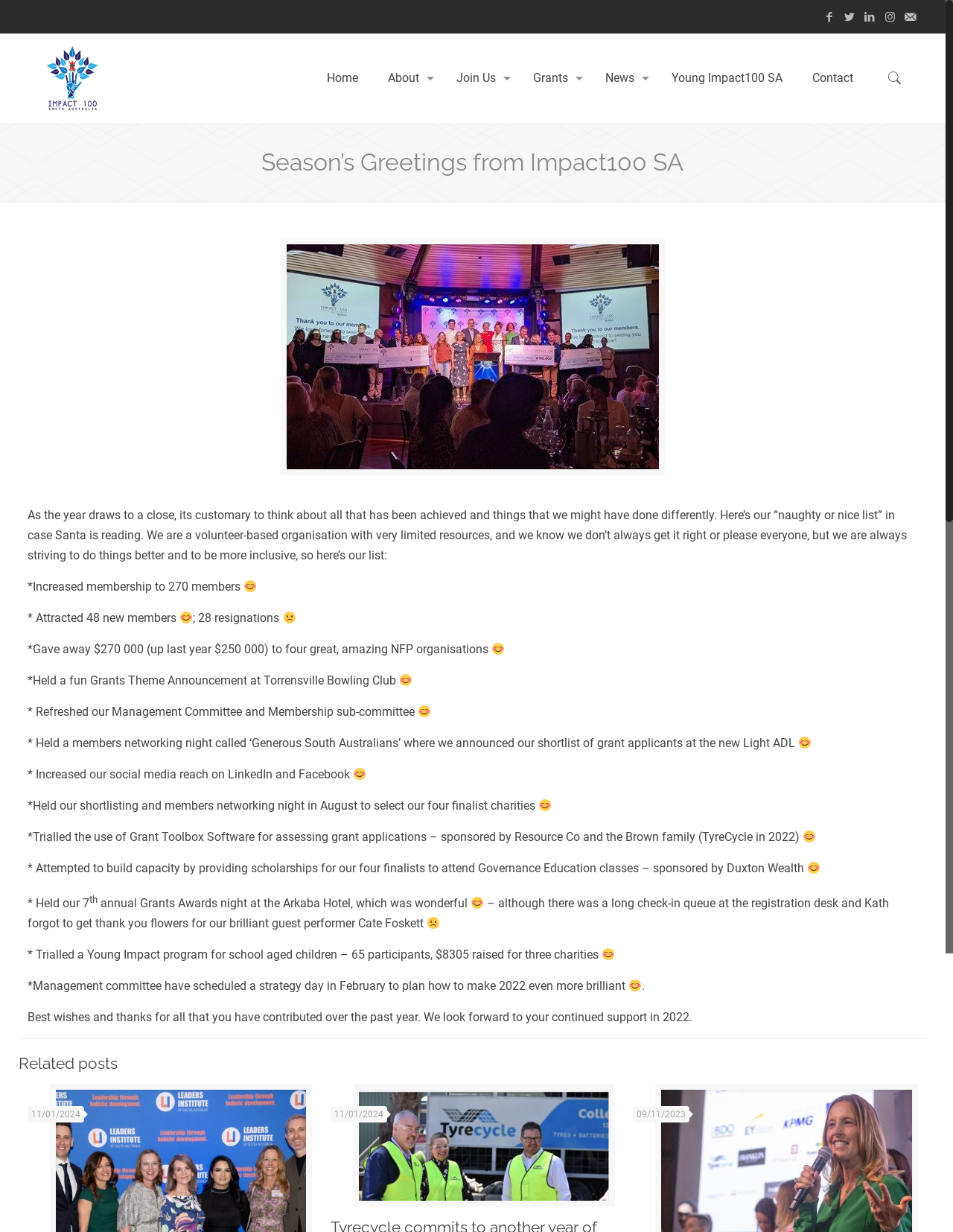Please locate the bounding box coordinates for the element that should be clicked to achieve the following instruction: "Read the Season’s Greetings from Impact100 SA heading". Ensure the coordinates are given as four float numbers between 0 and 1, i.e., [left, top, right, bottom].

[0.029, 0.124, 0.963, 0.139]